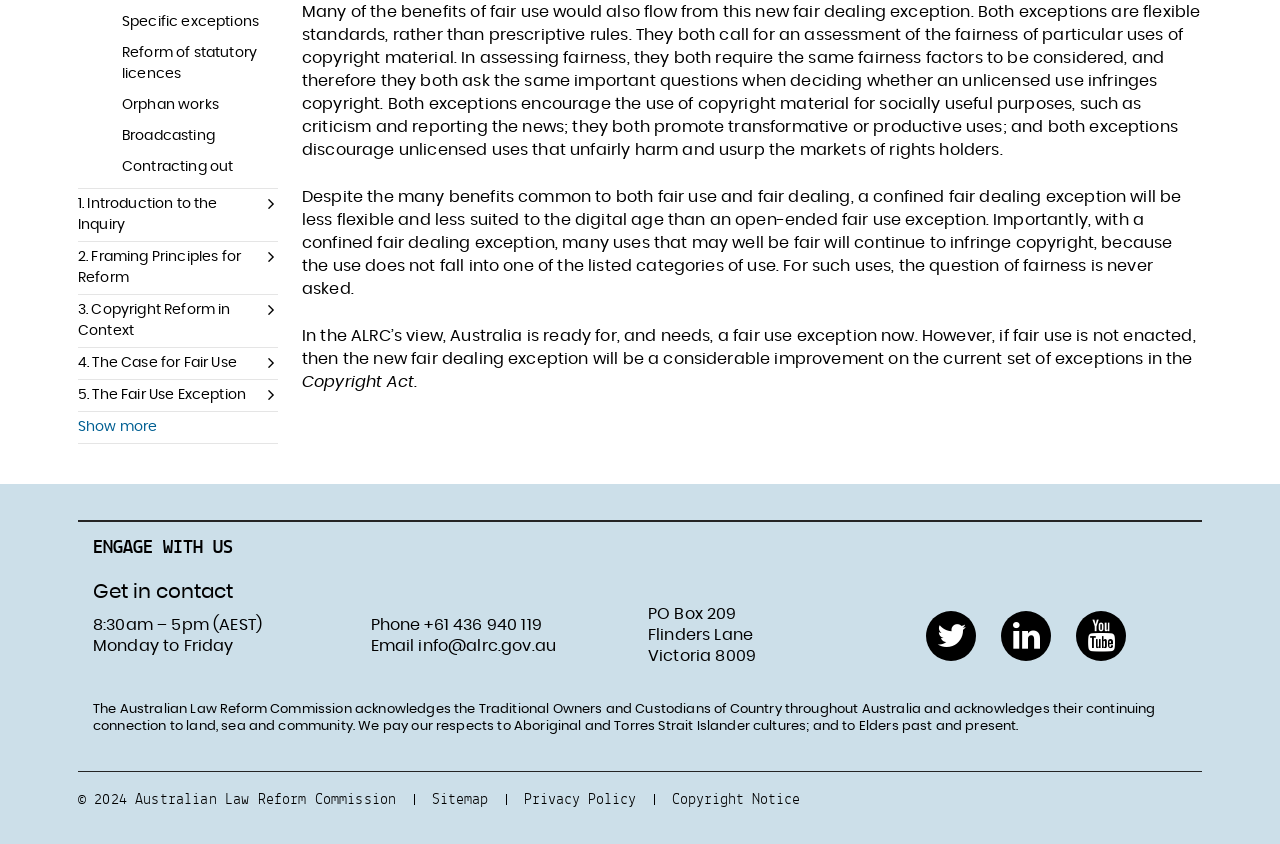Give the bounding box coordinates for the element described as: "+61 436 940 119".

[0.332, 0.73, 0.423, 0.749]